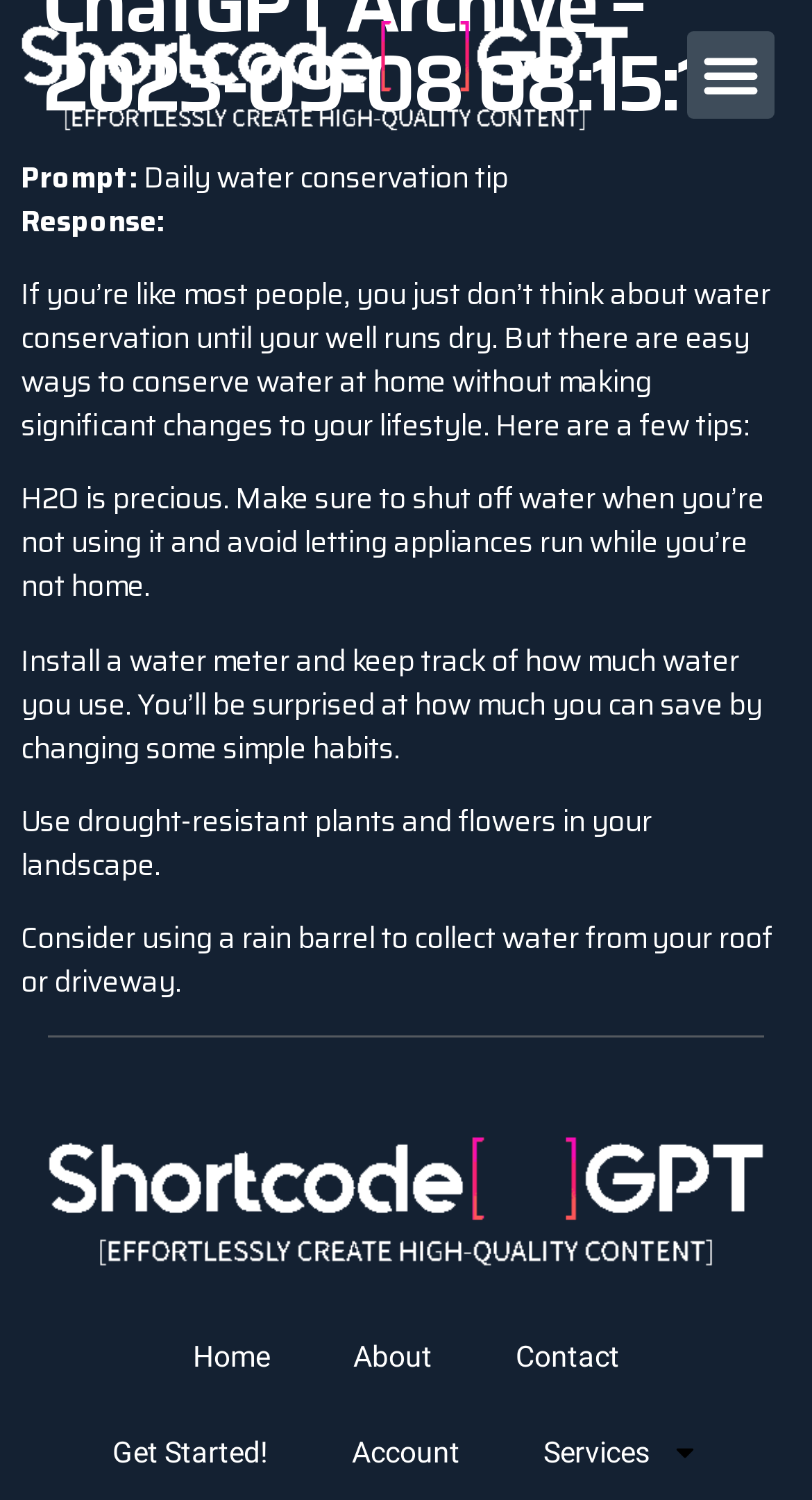Please give a one-word or short phrase response to the following question: 
How many tips are provided for water conservation?

4